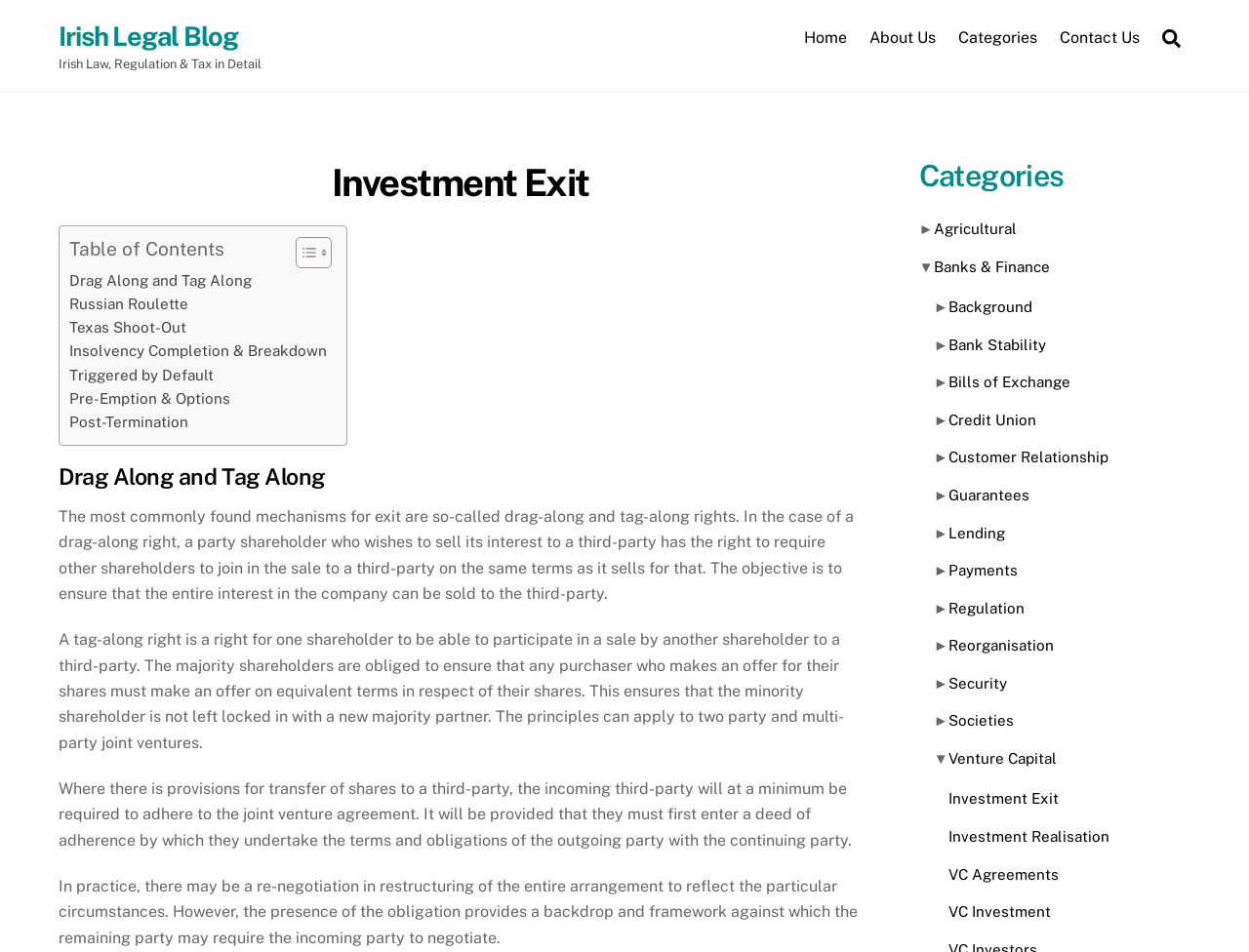What is the name of the blog?
Answer the question with a single word or phrase derived from the image.

Irish Legal Blog